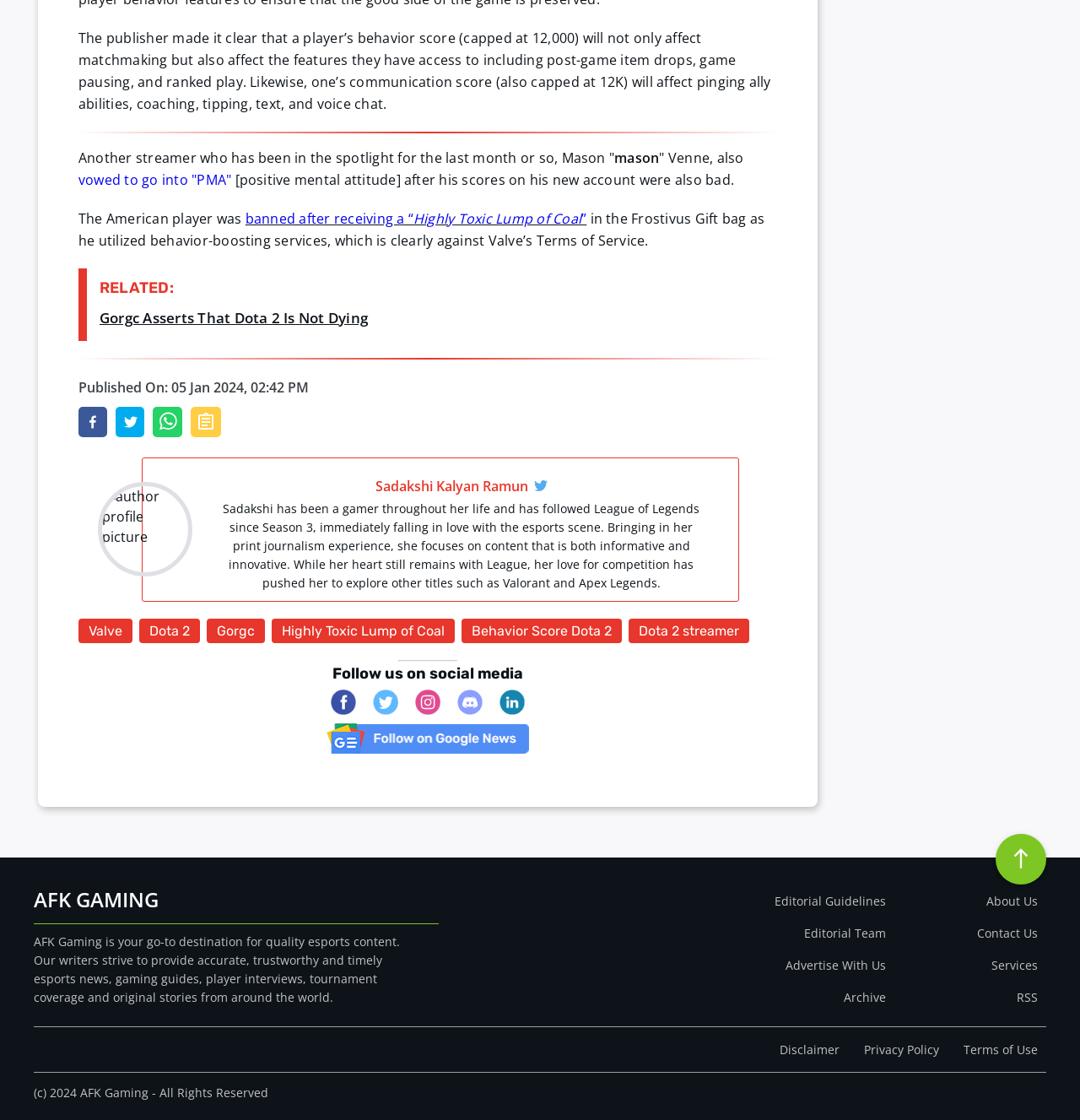What is the name of the author of the article?
From the image, respond using a single word or phrase.

Sadakshi Kalyan Ramun